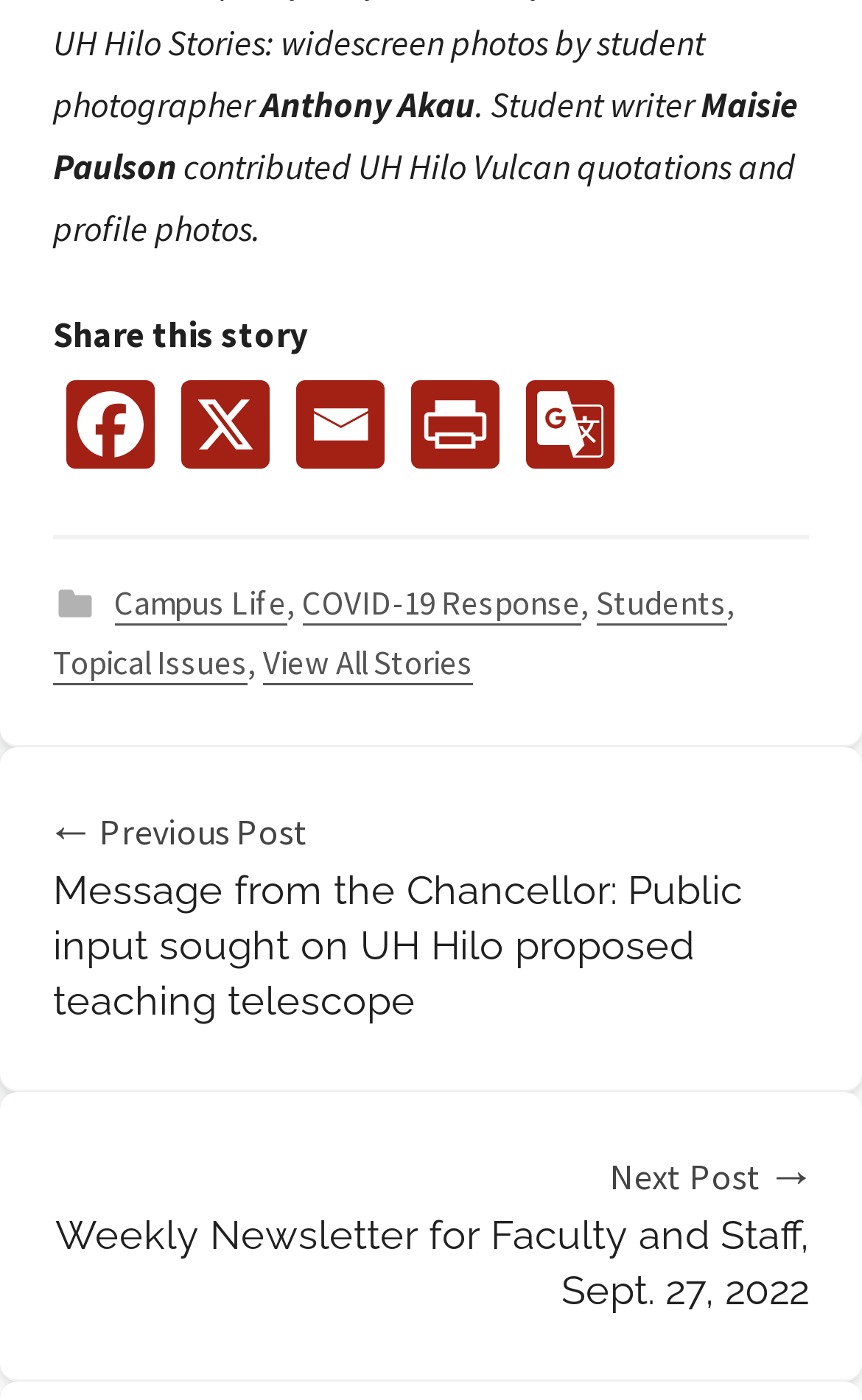Please give a short response to the question using one word or a phrase:
How many social media links are available?

5